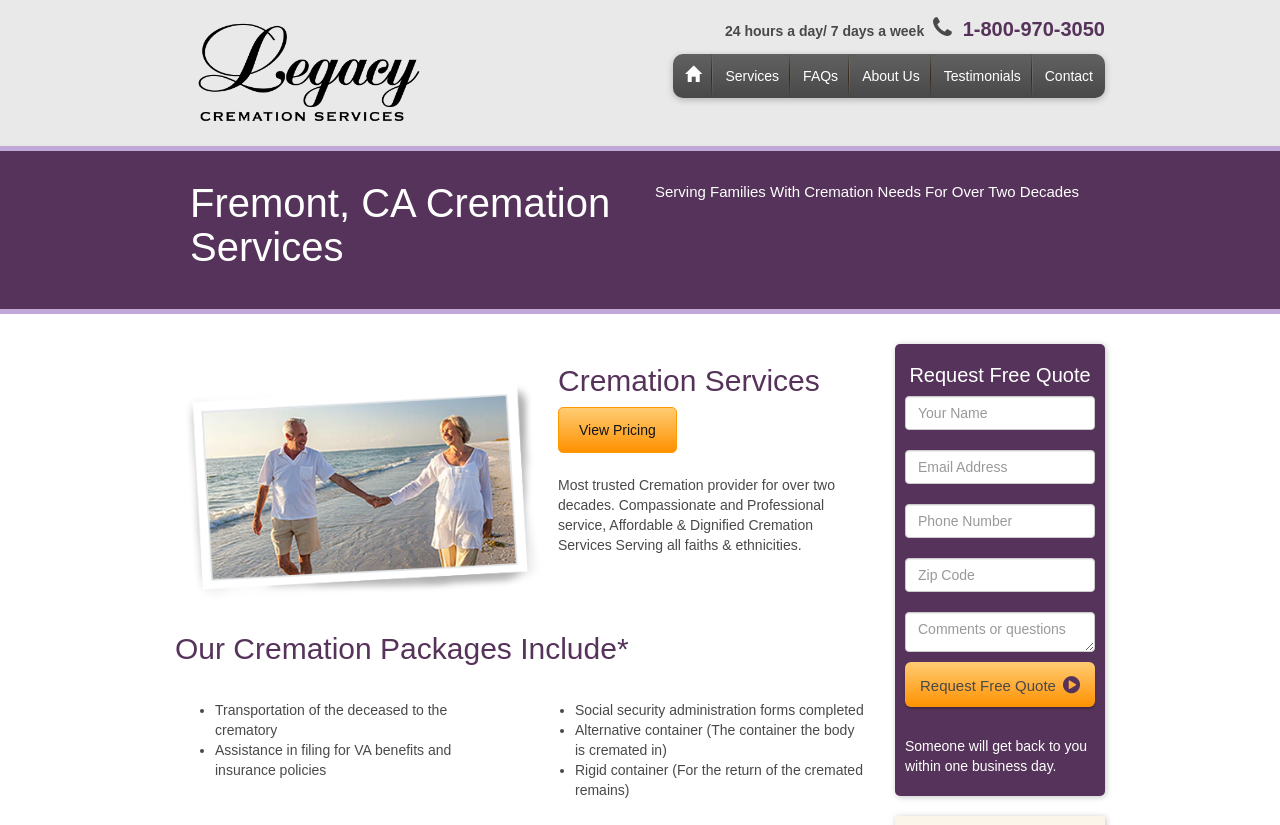Can you determine the bounding box coordinates of the area that needs to be clicked to fulfill the following instruction: "Request a Free Quote"?

[0.707, 0.803, 0.855, 0.857]